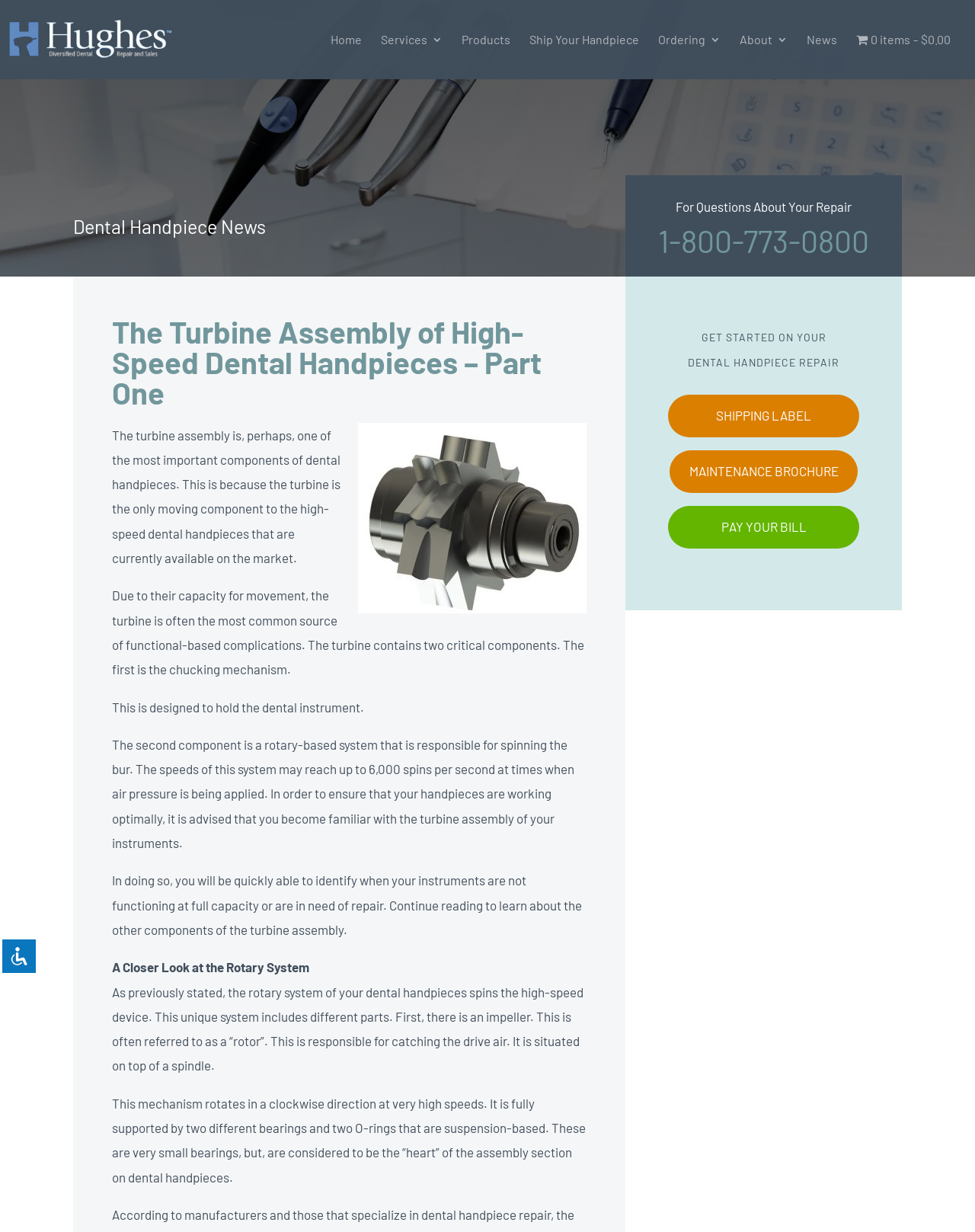Based on the element description "parent_node: Close the accessibility toolbar", predict the bounding box coordinates of the UI element.

[0.001, 0.761, 0.038, 0.791]